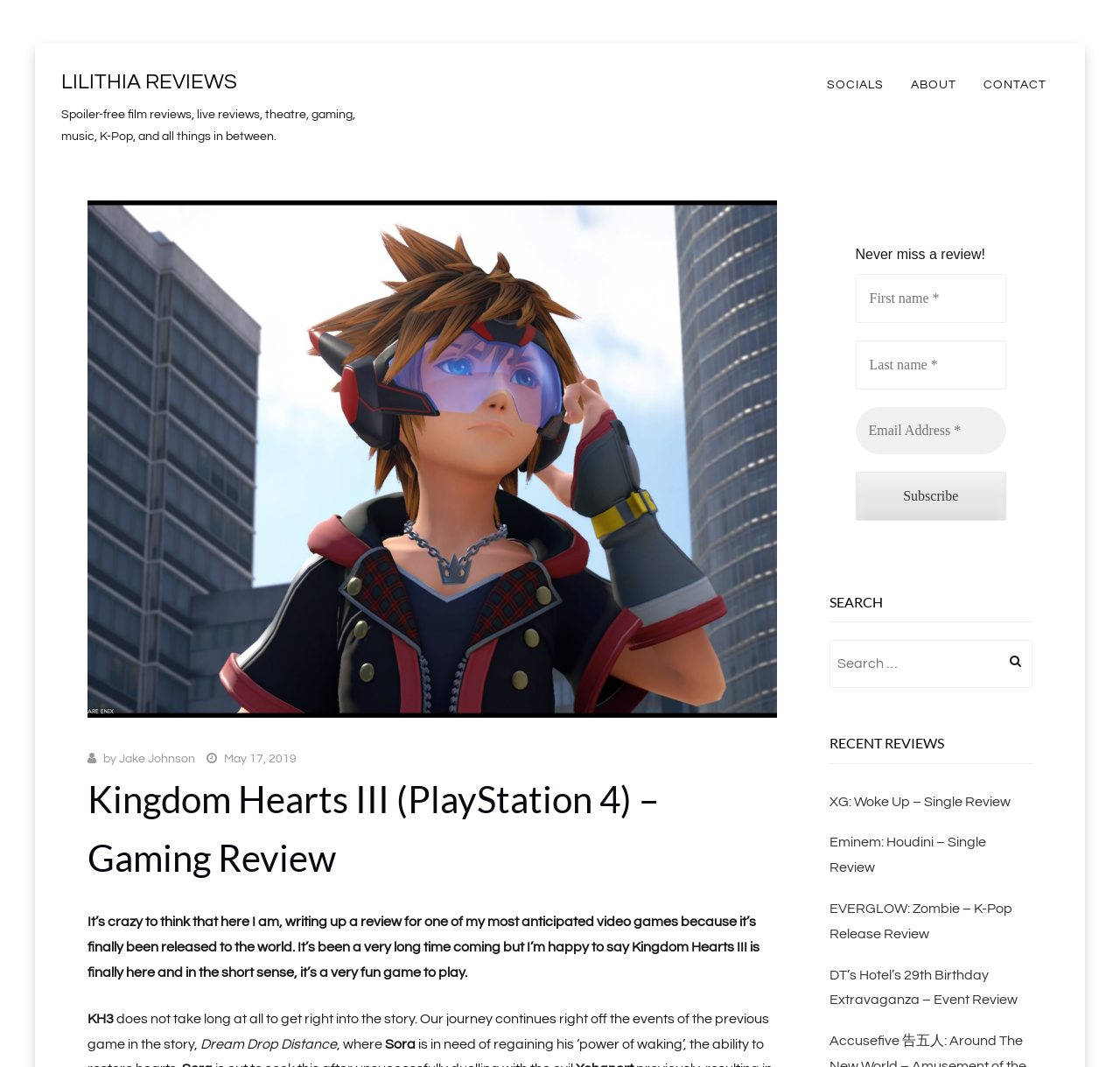Determine the bounding box coordinates for the region that must be clicked to execute the following instruction: "Check out the 'SOCIALS' page".

[0.727, 0.066, 0.8, 0.094]